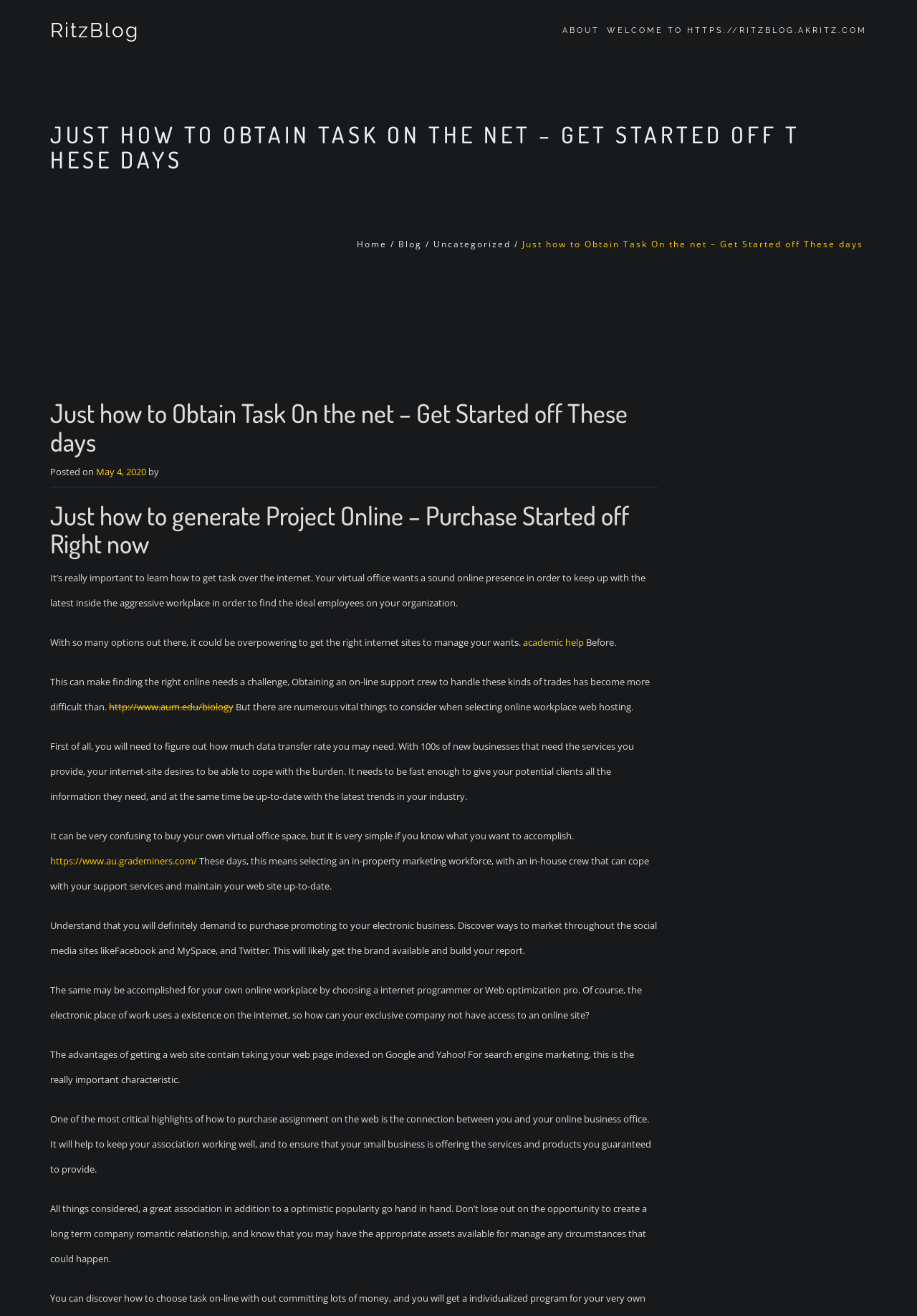Could you determine the bounding box coordinates of the clickable element to complete the instruction: "Visit the 'Blog' section"? Provide the coordinates as four float numbers between 0 and 1, i.e., [left, top, right, bottom].

[0.434, 0.181, 0.46, 0.19]